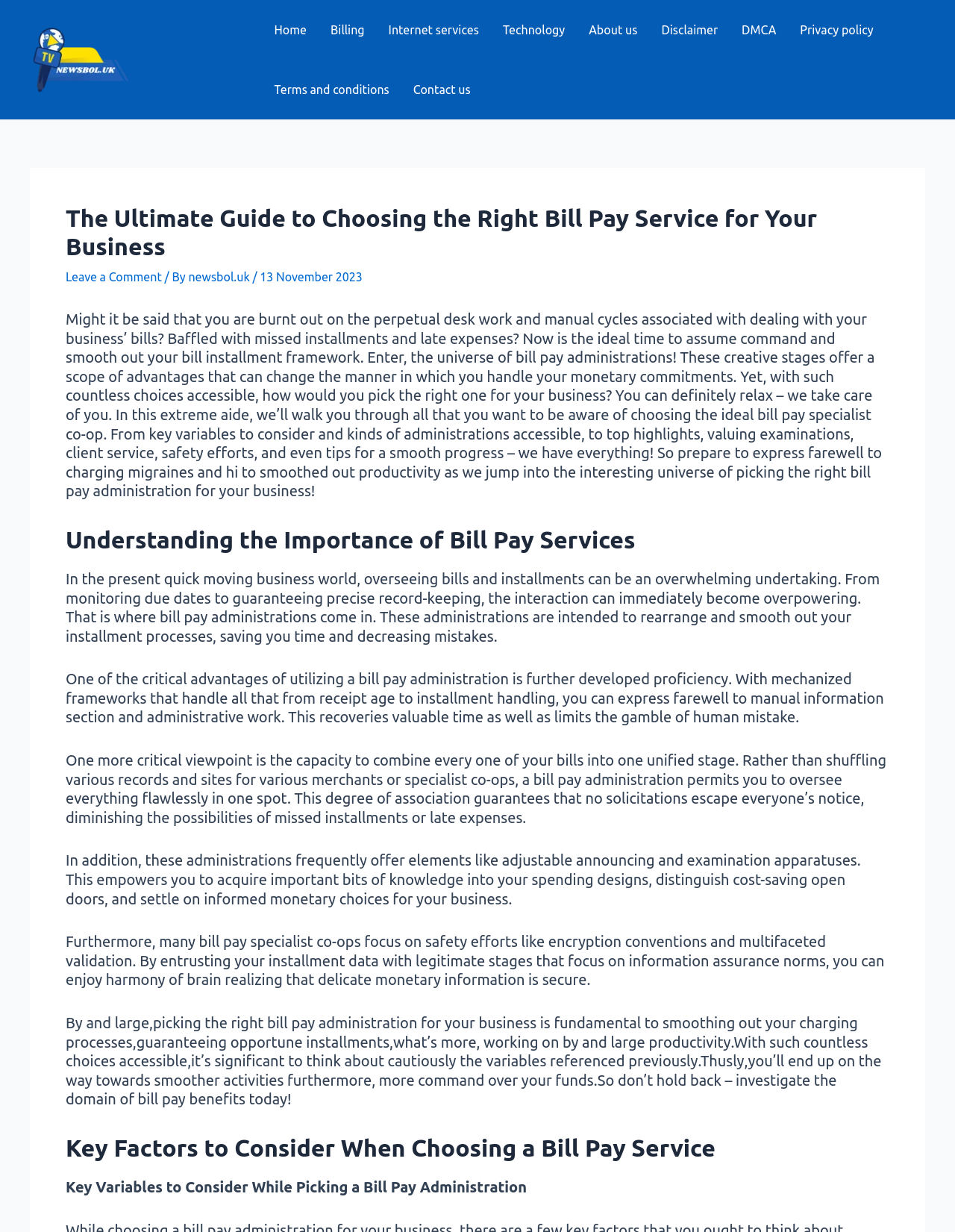Please determine the bounding box coordinates, formatted as (top-left x, top-left y, bottom-right x, bottom-right y), with all values as floating point numbers between 0 and 1. Identify the bounding box of the region described as: 2005

None